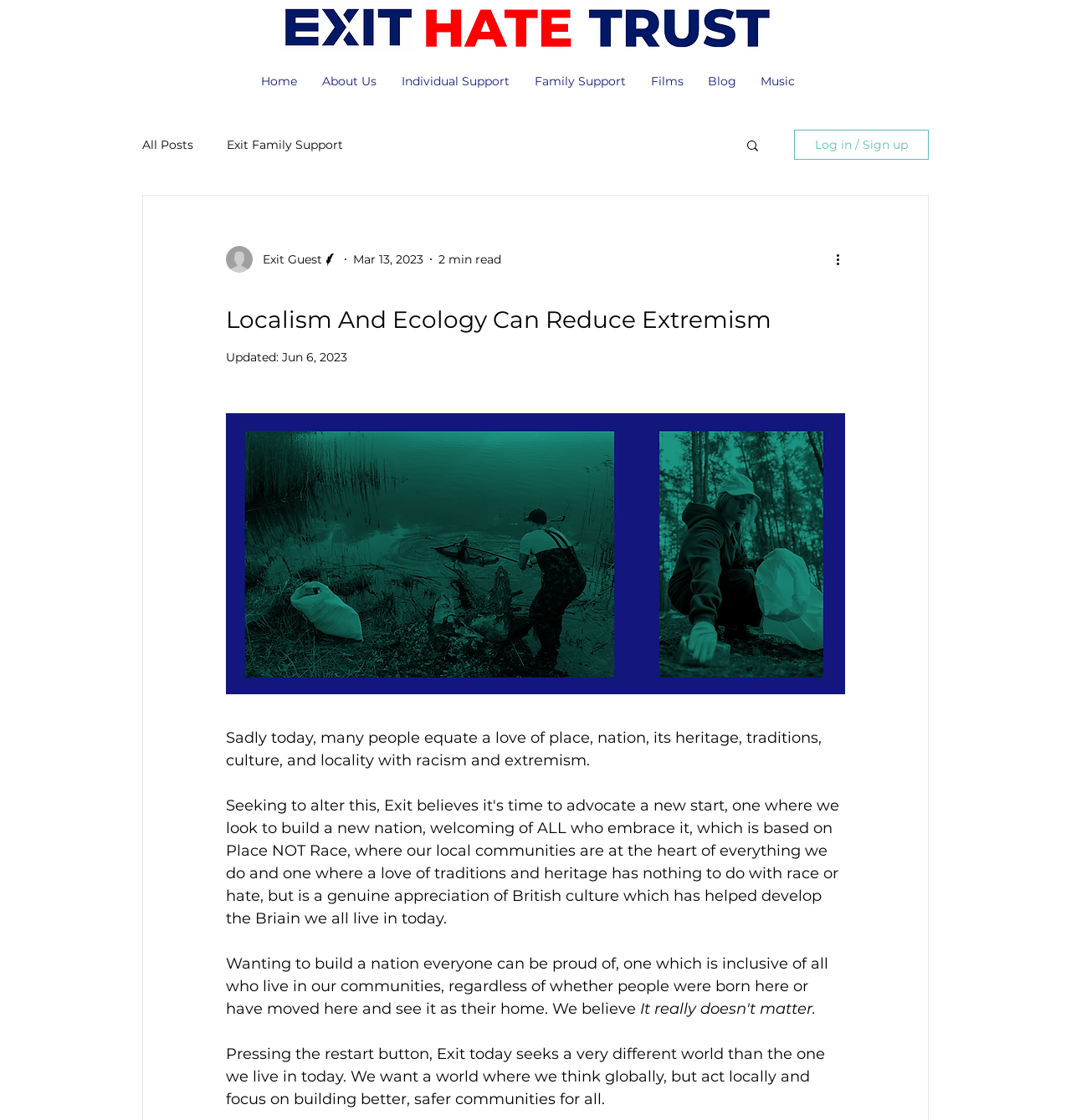Offer a meticulous description of the webpage's structure and content.

The webpage is about Exit, an organization that aims to promote localism and ecology to reduce extremism. At the top of the page, there is a logo image, followed by a navigation menu with links to different sections of the website, including Home, About Us, Individual Support, Family Support, Films, Blog, and Music. 

Below the navigation menu, there is a secondary navigation menu specific to the blog section, with links to All Posts and Exit Family Support. A search button is located to the right of the secondary navigation menu. 

On the right side of the page, there is a section with a writer's picture, their name, and a date, March 13, 2023, indicating a blog post. The post has a heading, "Localism And Ecology Can Reduce Extremism", and a brief description, "Sadly today, many people equate a love of place, nation, its heritage, traditions, culture, and locality with racism and extremism." 

The post continues with a longer text, "Wanting to build a nation everyone can be proud of, one which is inclusive of all who live in our communities, regardless of whether people were born here or have moved here and see it as their home. We believe..." and another paragraph, "Pressing the restart button, Exit today seeks a very different world than the one we live in today. We want a world where we think globally, but act locally and focus on building better, safer communities for all." 

There are several buttons and images scattered throughout the page, including a login/signup button, a more actions button, and an image with a restart button.